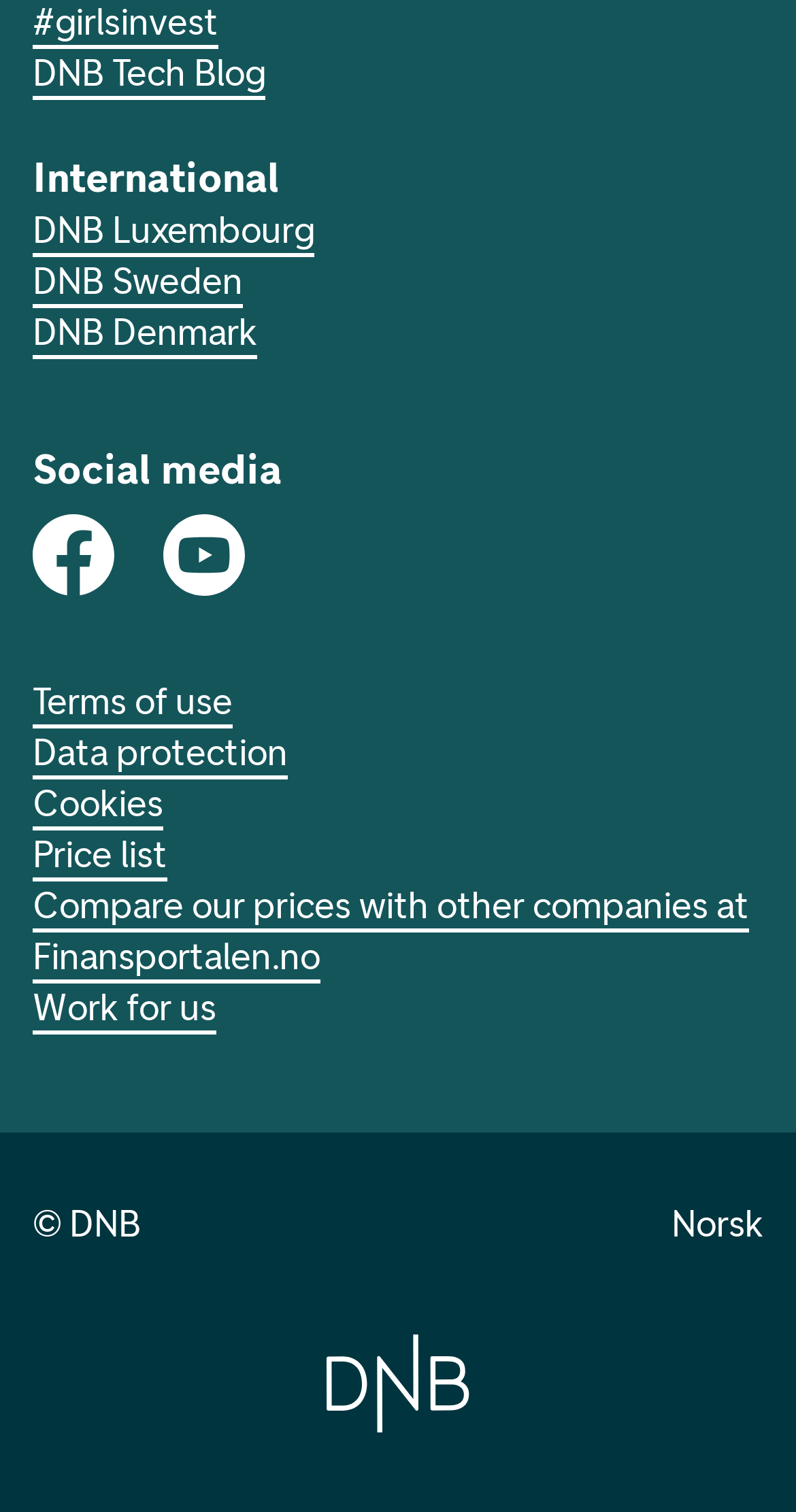Find the bounding box coordinates of the element to click in order to complete this instruction: "Visit DNB on Facebook". The bounding box coordinates must be four float numbers between 0 and 1, denoted as [left, top, right, bottom].

[0.041, 0.34, 0.144, 0.394]